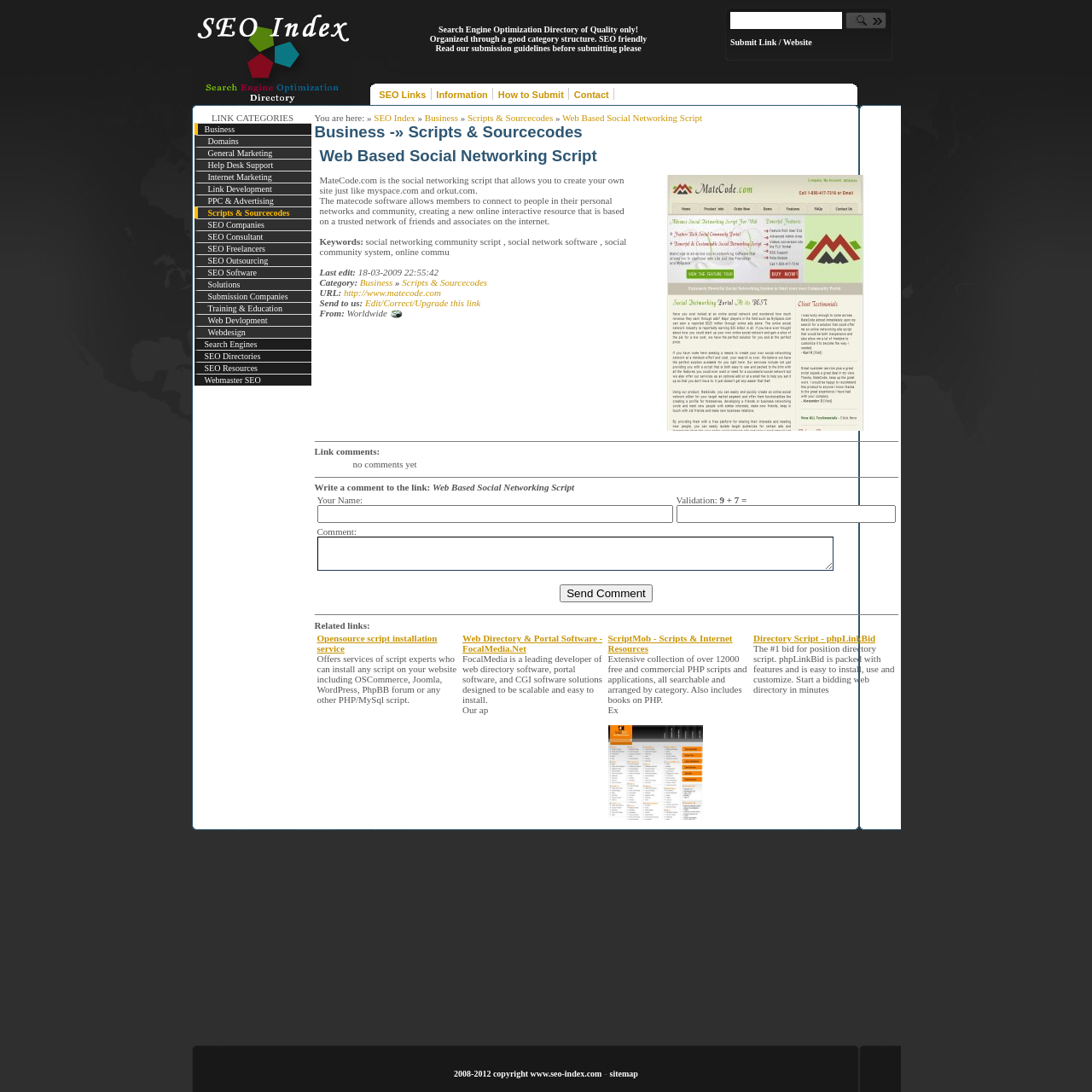Determine the coordinates of the bounding box for the clickable area needed to execute this instruction: "View SEO links".

[0.343, 0.081, 0.395, 0.091]